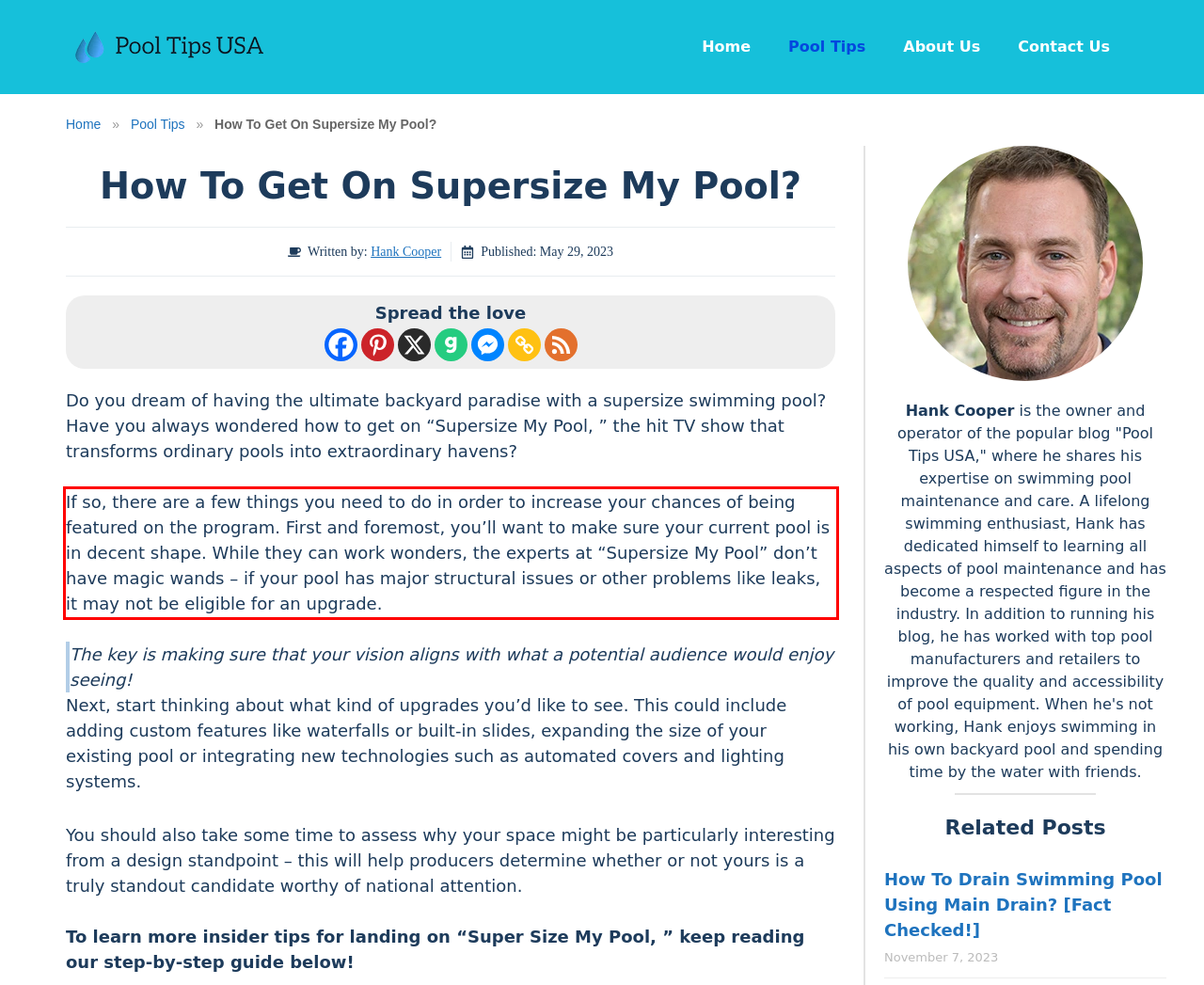Extract and provide the text found inside the red rectangle in the screenshot of the webpage.

If so, there are a few things you need to do in order to increase your chances of being featured on the program. First and foremost, you’ll want to make sure your current pool is in decent shape. While they can work wonders, the experts at “Supersize My Pool” don’t have magic wands – if your pool has major structural issues or other problems like leaks, it may not be eligible for an upgrade.